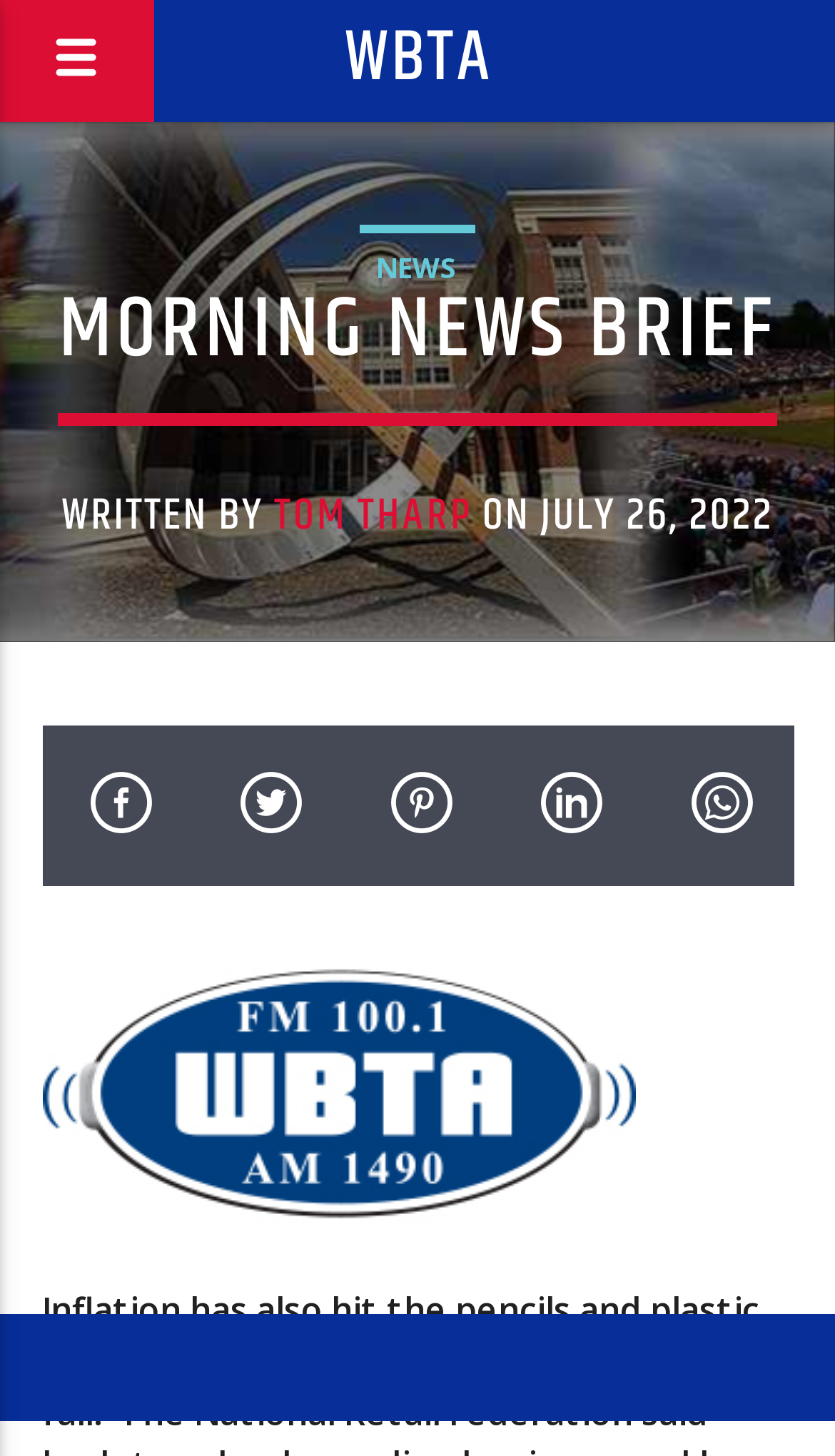What is the category of the webpage?
Using the image, provide a concise answer in one word or a short phrase.

NEWS